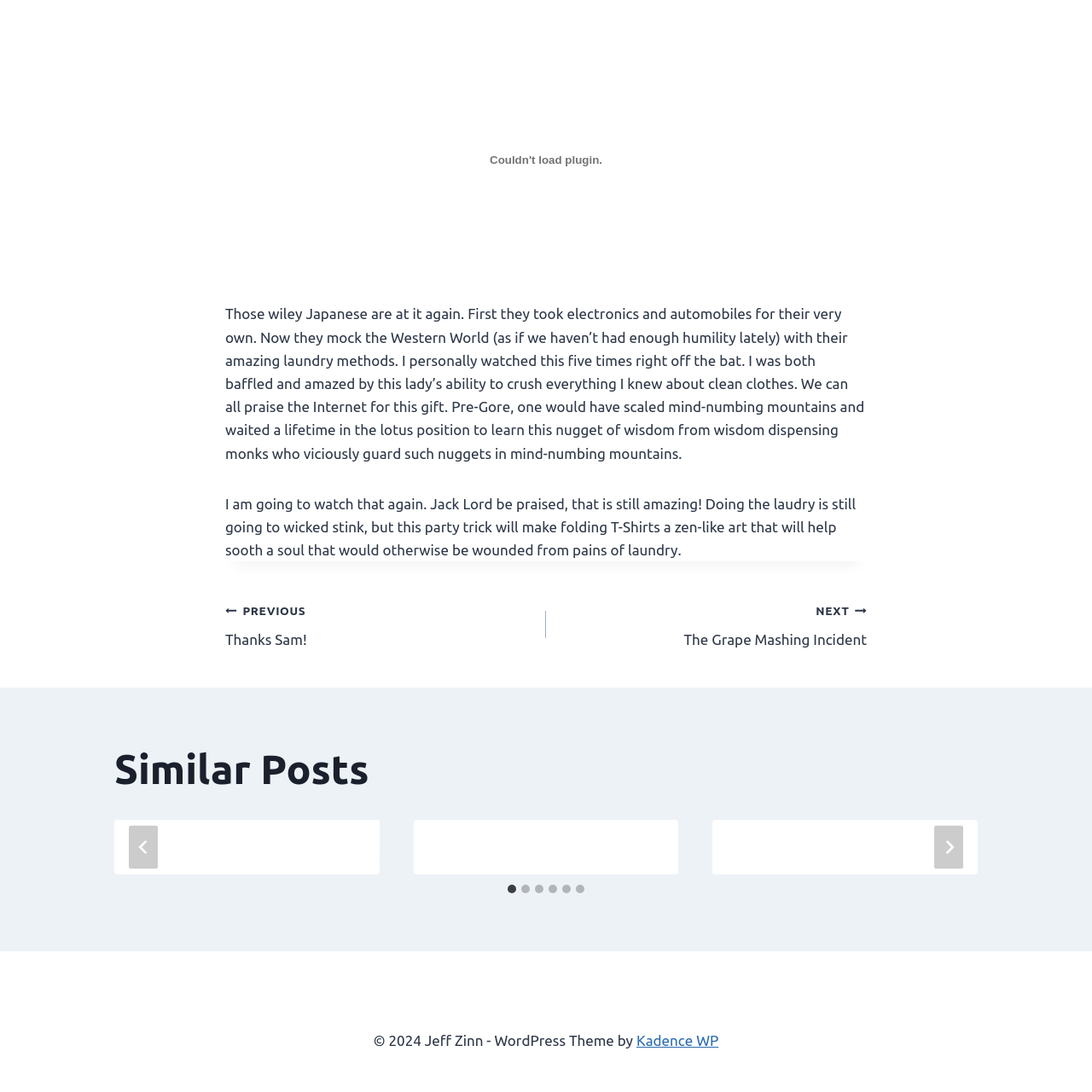Give a one-word or short phrase answer to the question: 
What is the topic of the article?

Laundry methods